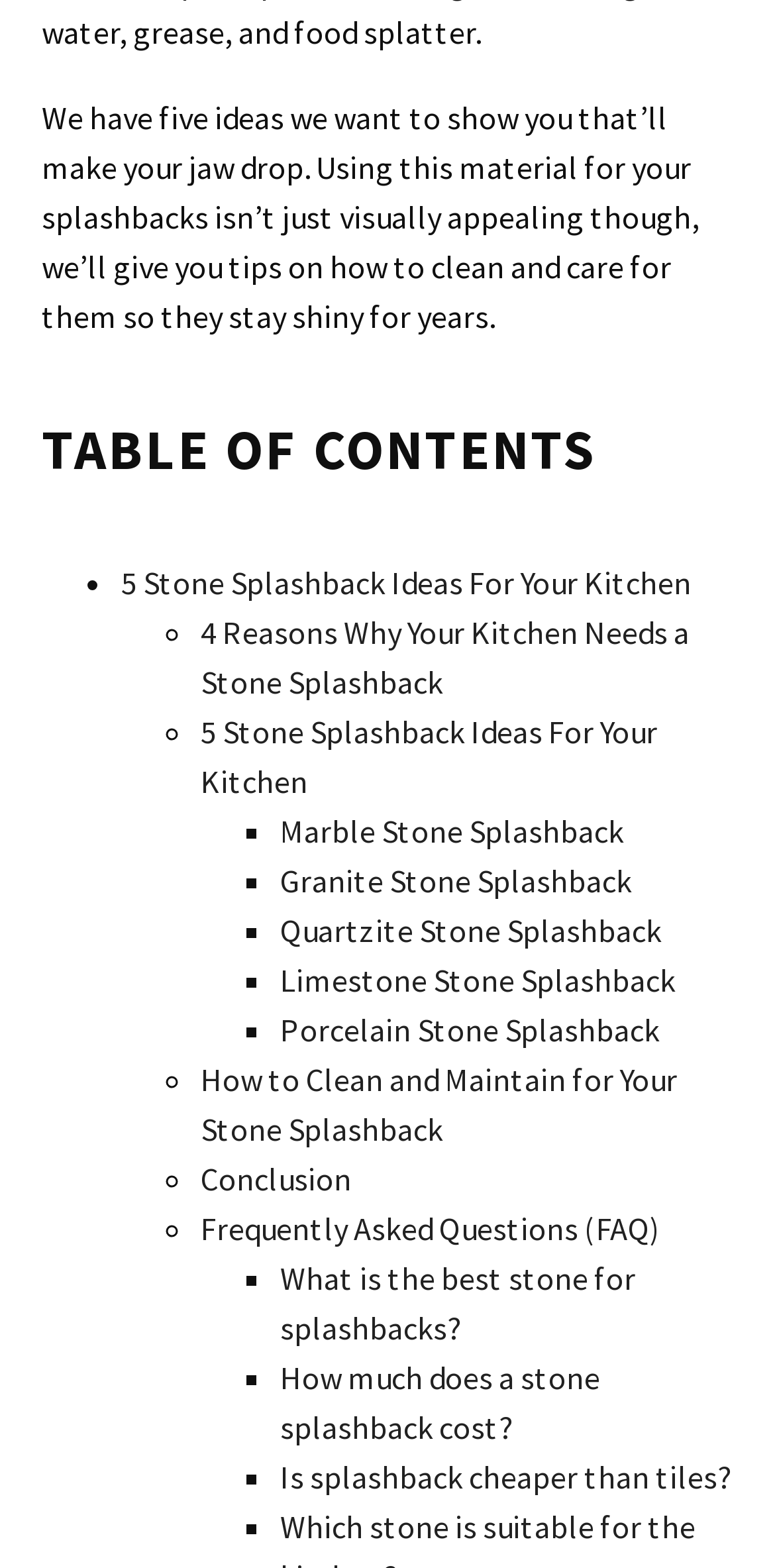How many types of stone splashbacks are mentioned?
Use the information from the screenshot to give a comprehensive response to the question.

By examining the 'TABLE OF CONTENTS' section, I found five types of stone splashbacks mentioned: Marble, Granite, Quartzite, Limestone, and Porcelain.